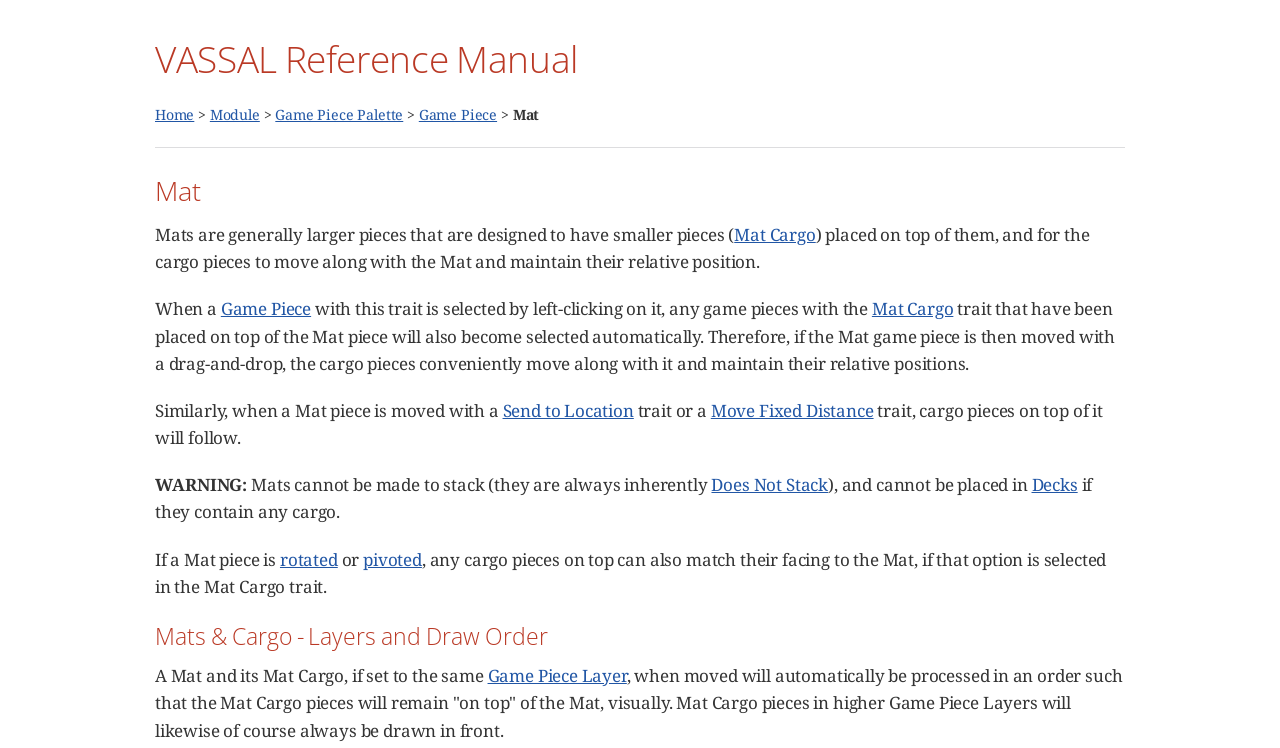Please find the bounding box coordinates (top-left x, top-left y, bottom-right x, bottom-right y) in the screenshot for the UI element described as follows: Does Not Stack

[0.556, 0.633, 0.647, 0.663]